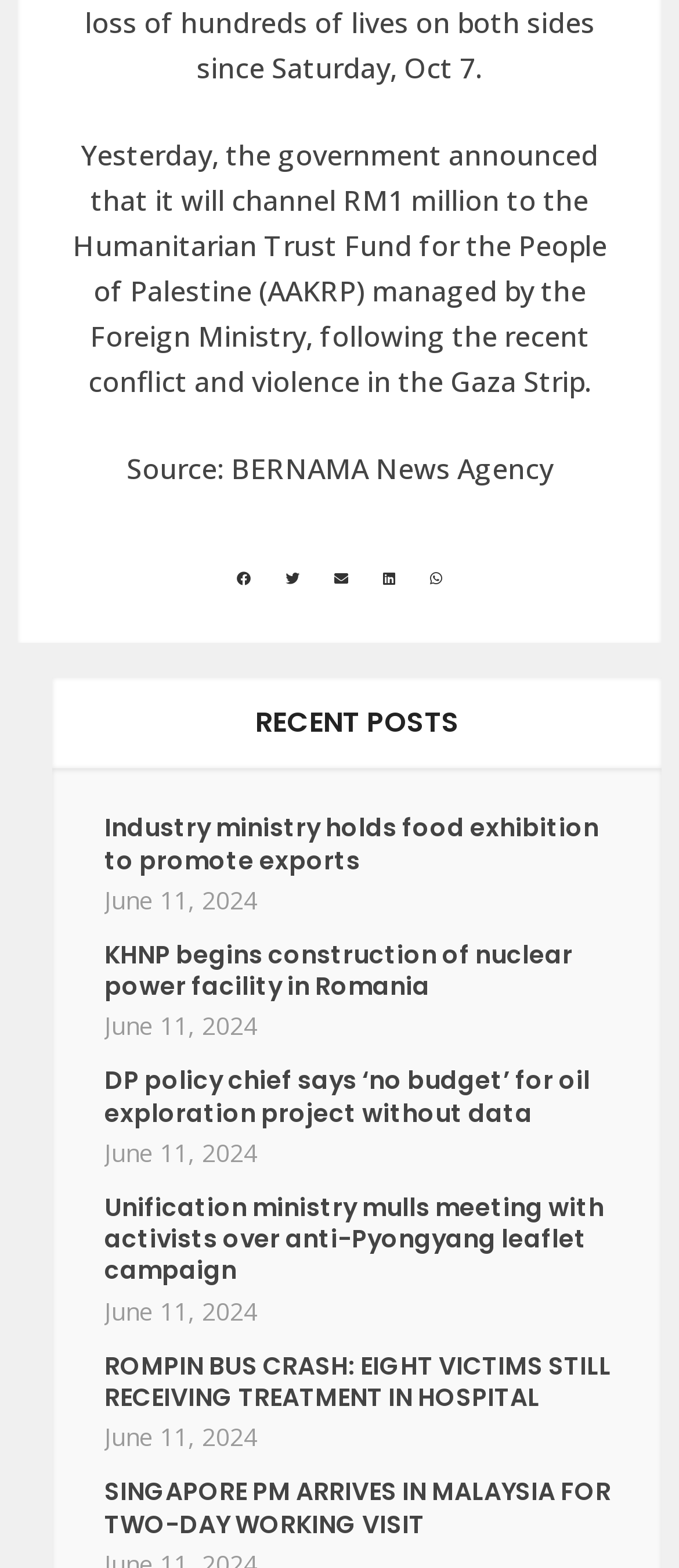Please identify the bounding box coordinates of the element's region that I should click in order to complete the following instruction: "Read 'Industry ministry holds food exhibition to promote exports'". The bounding box coordinates consist of four float numbers between 0 and 1, i.e., [left, top, right, bottom].

[0.154, 0.517, 0.882, 0.559]